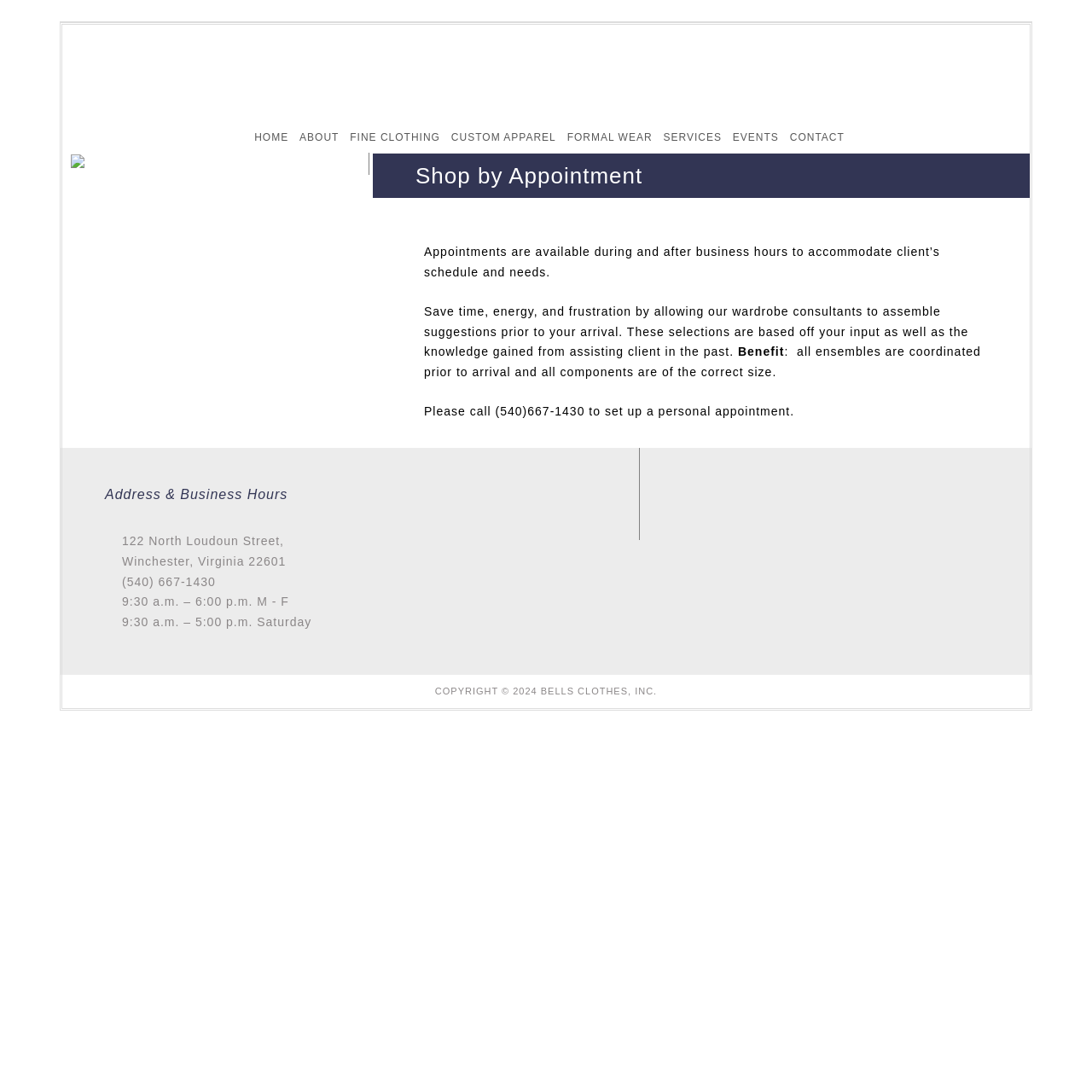Show me the bounding box coordinates of the clickable region to achieve the task as per the instruction: "Click HOME".

[0.227, 0.111, 0.264, 0.141]